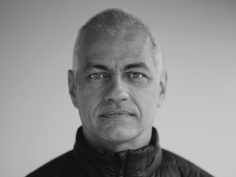Use a single word or phrase to answer the following:
What is the background of the image?

Softly blurred